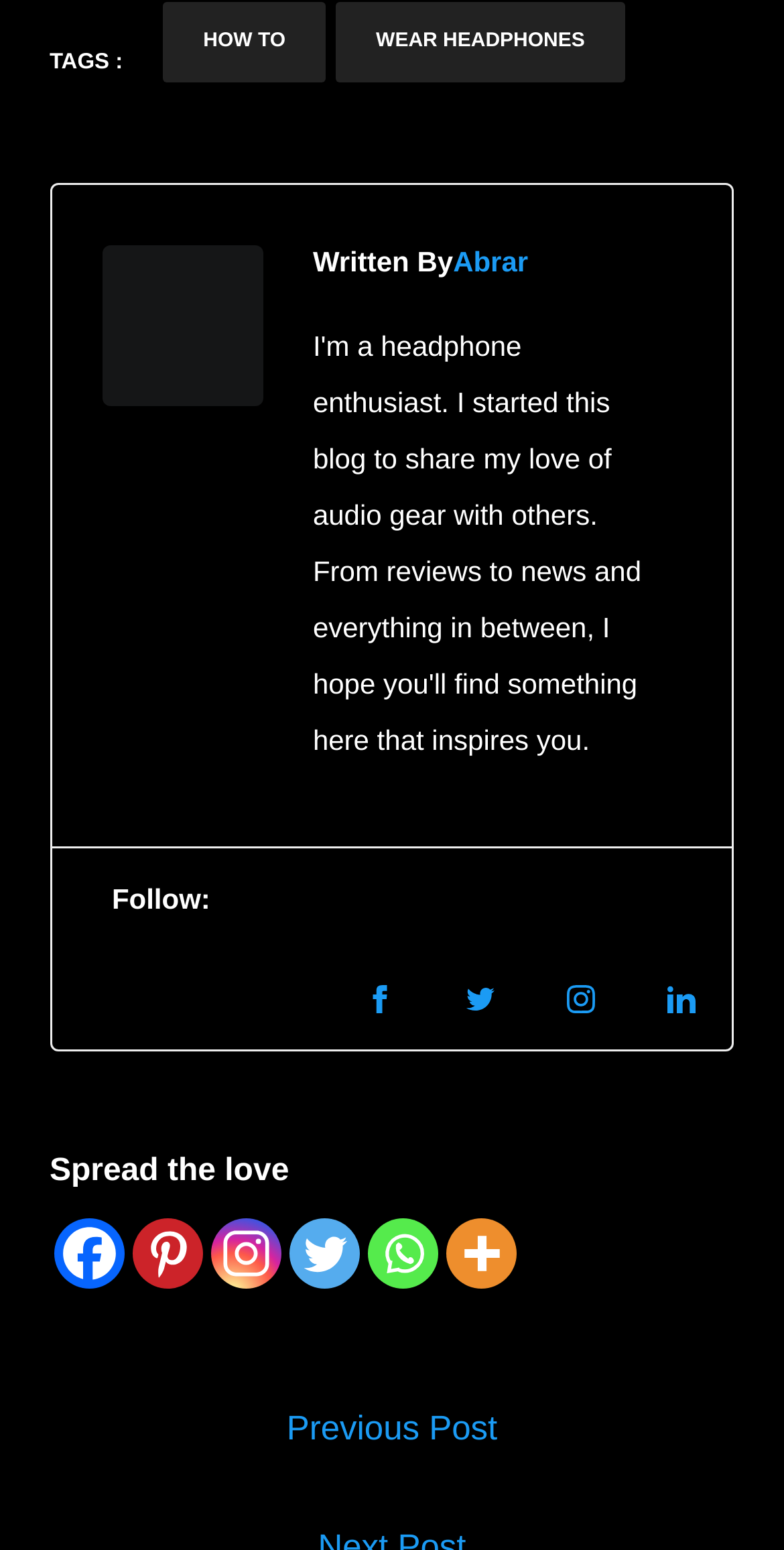Please provide a one-word or short phrase answer to the question:
How many social media links are available?

5